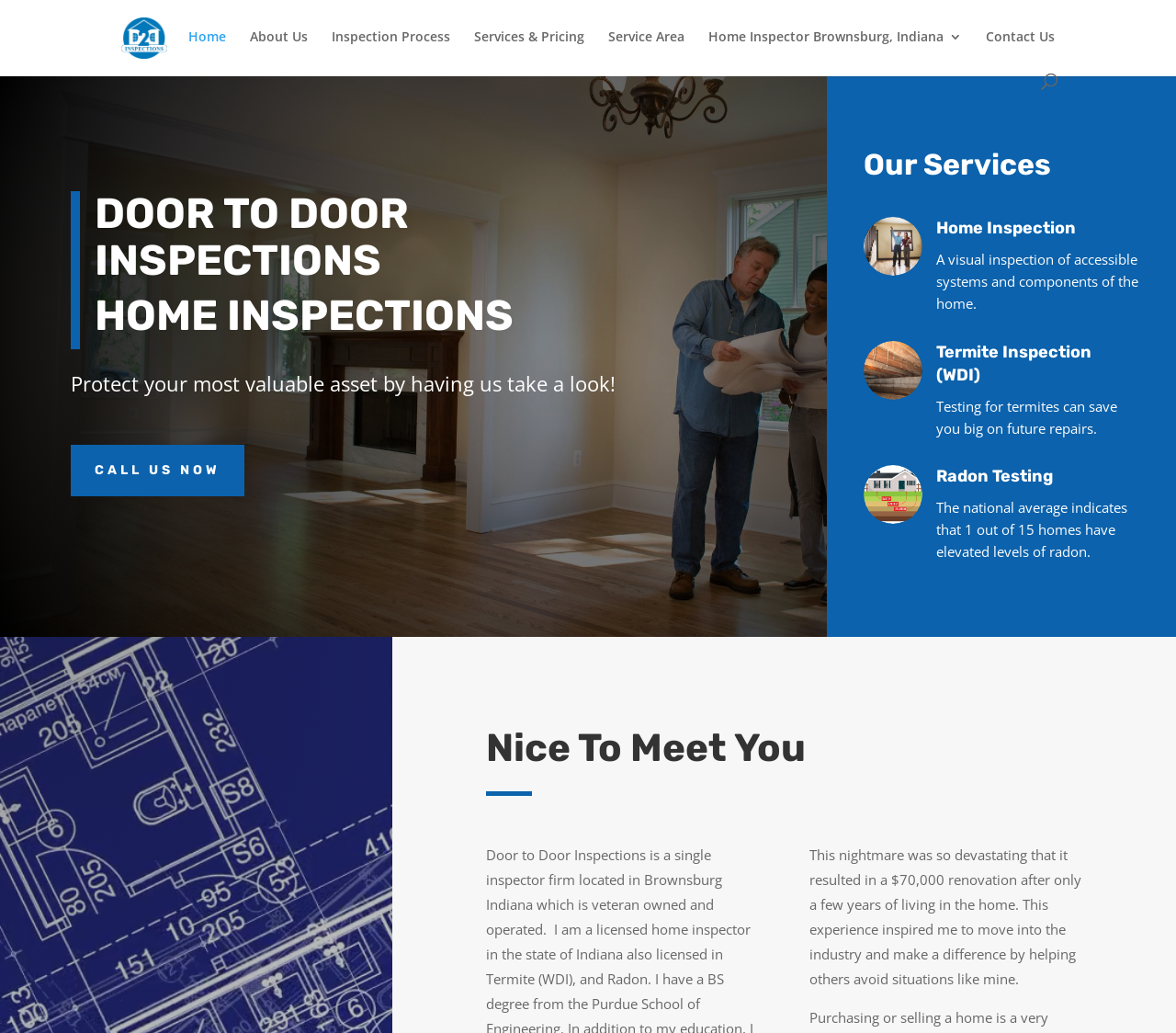Based on the element description Home, identify the bounding box of the UI element in the given webpage screenshot. The coordinates should be in the format (top-left x, top-left y, bottom-right x, bottom-right y) and must be between 0 and 1.

[0.16, 0.029, 0.192, 0.071]